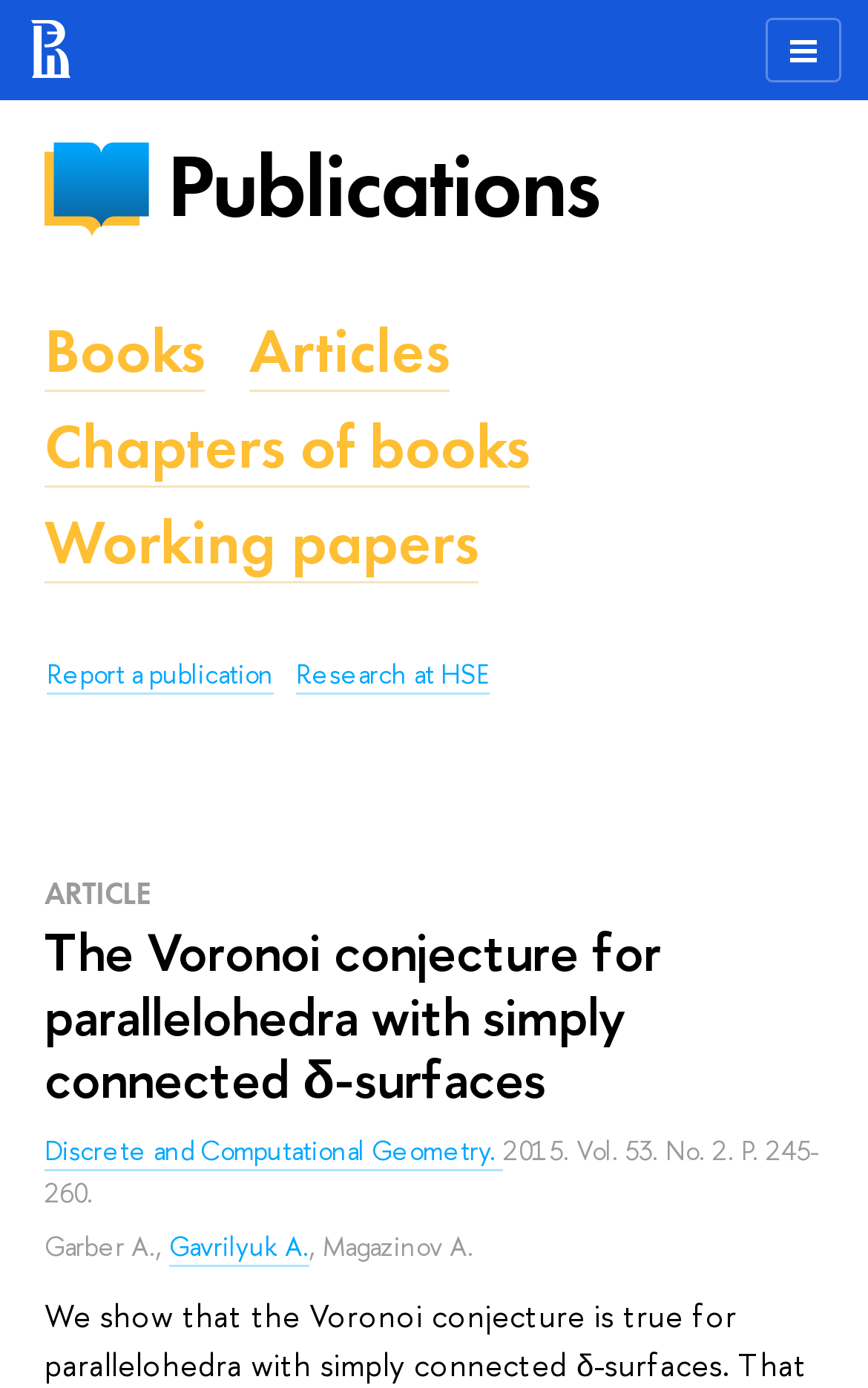Specify the bounding box coordinates of the region I need to click to perform the following instruction: "Click the OUR SERVICES link". The coordinates must be four float numbers in the range of 0 to 1, i.e., [left, top, right, bottom].

None